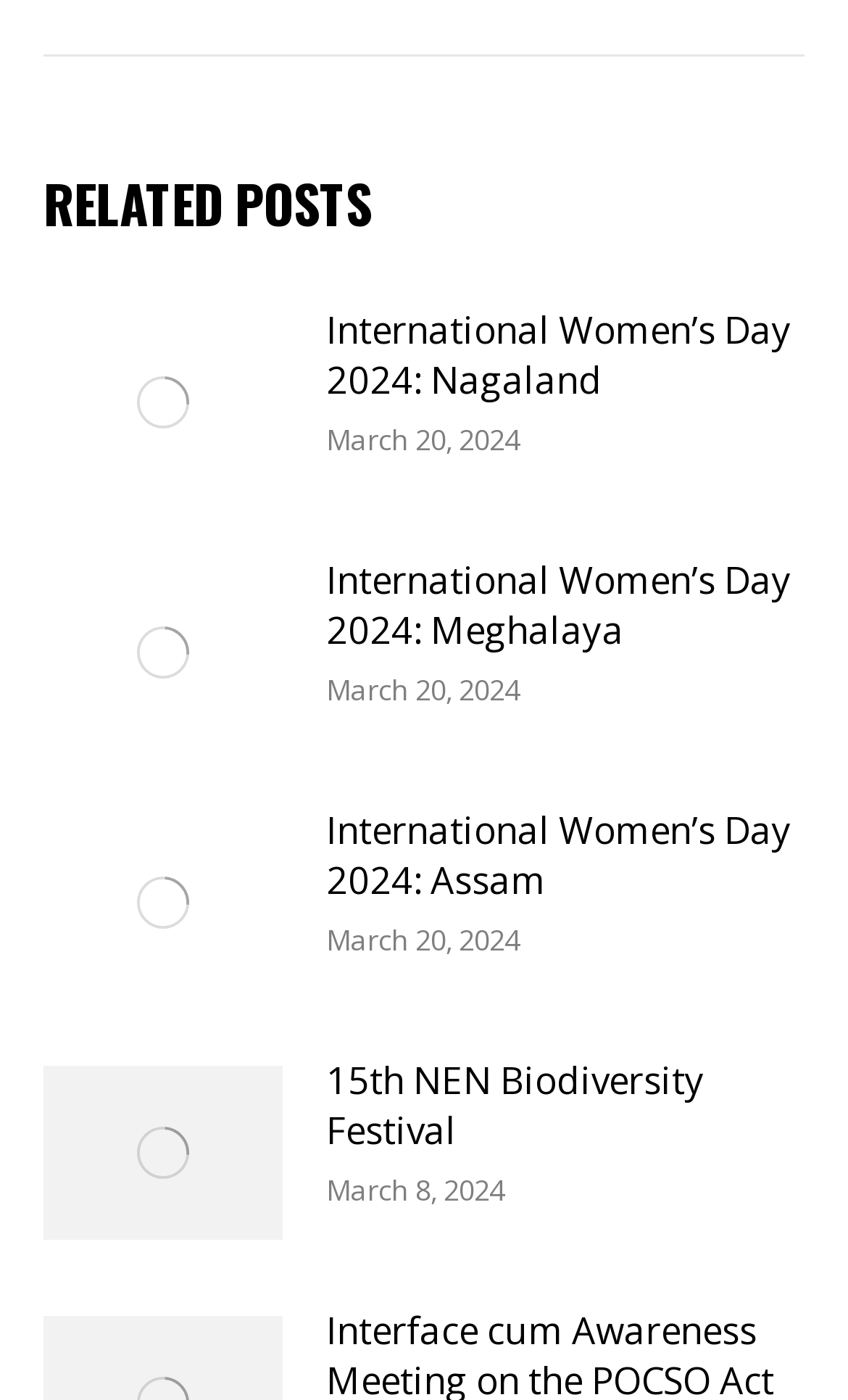Kindly determine the bounding box coordinates for the clickable area to achieve the given instruction: "view International Women’s Day 2024: Assam".

[0.385, 0.574, 0.949, 0.646]